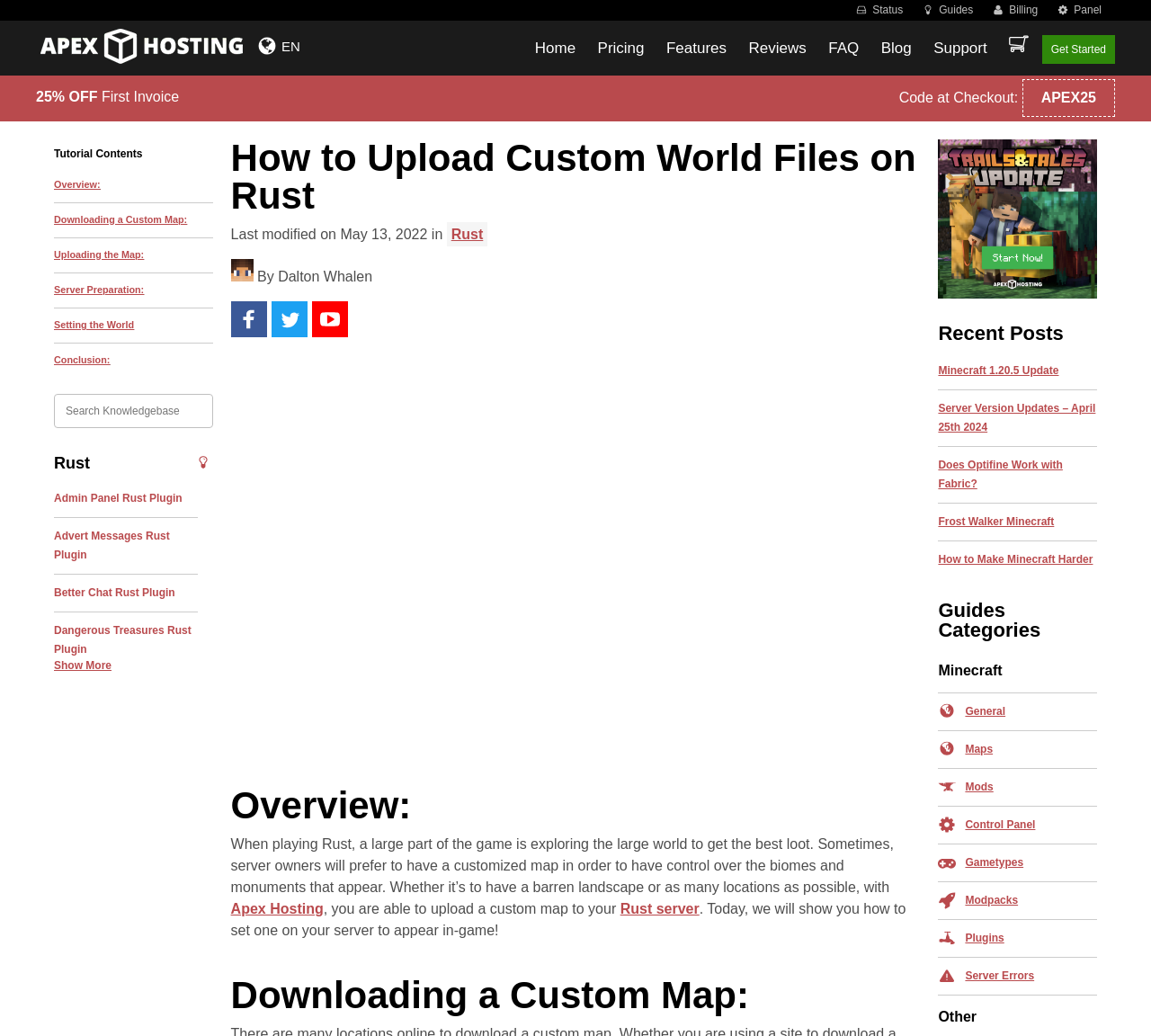Determine the bounding box coordinates for the area you should click to complete the following instruction: "Click on the 'Apex Hosting' link".

[0.2, 0.87, 0.281, 0.885]